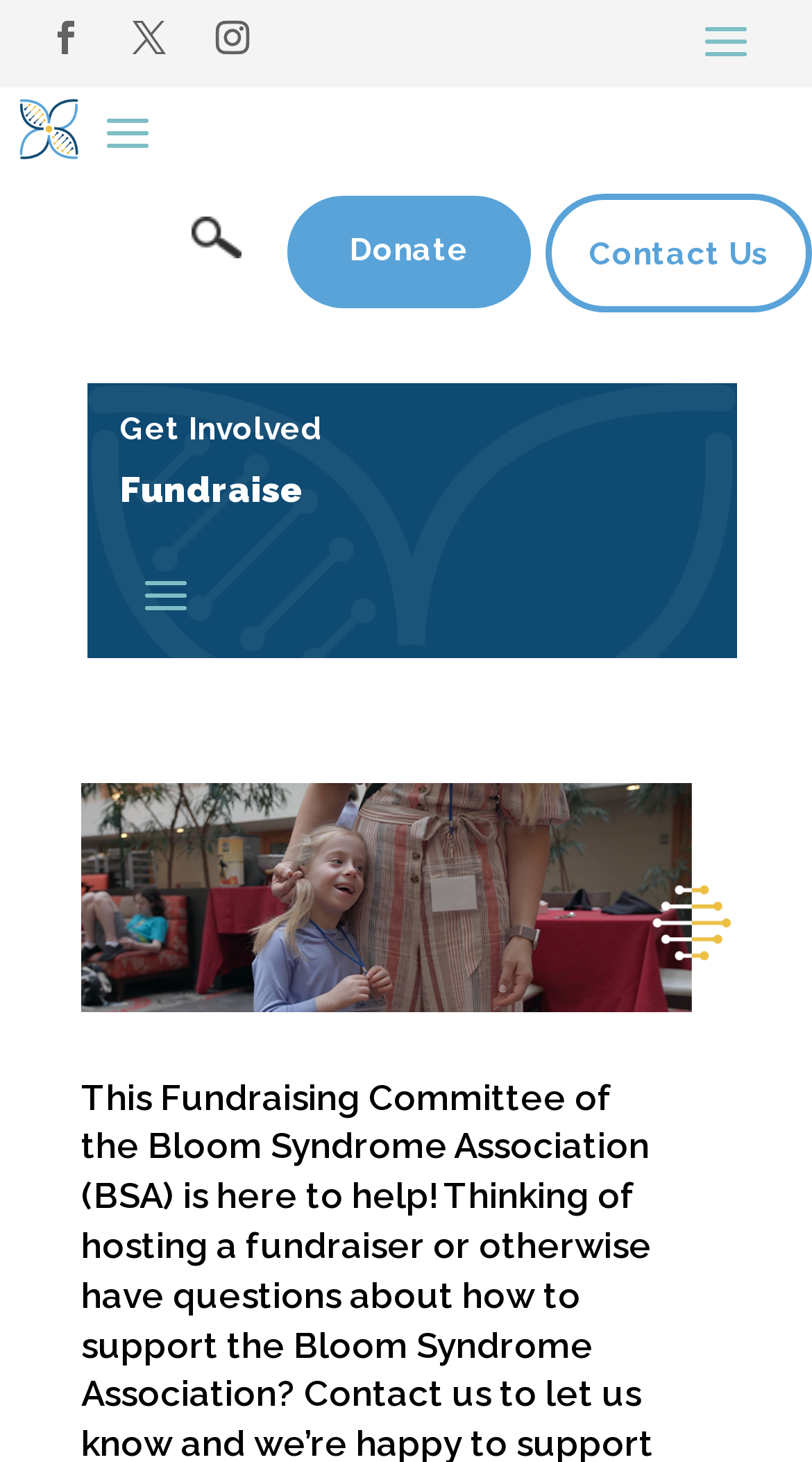Answer the following query with a single word or phrase:
What is the image below the 'Get Involved' heading?

A photo